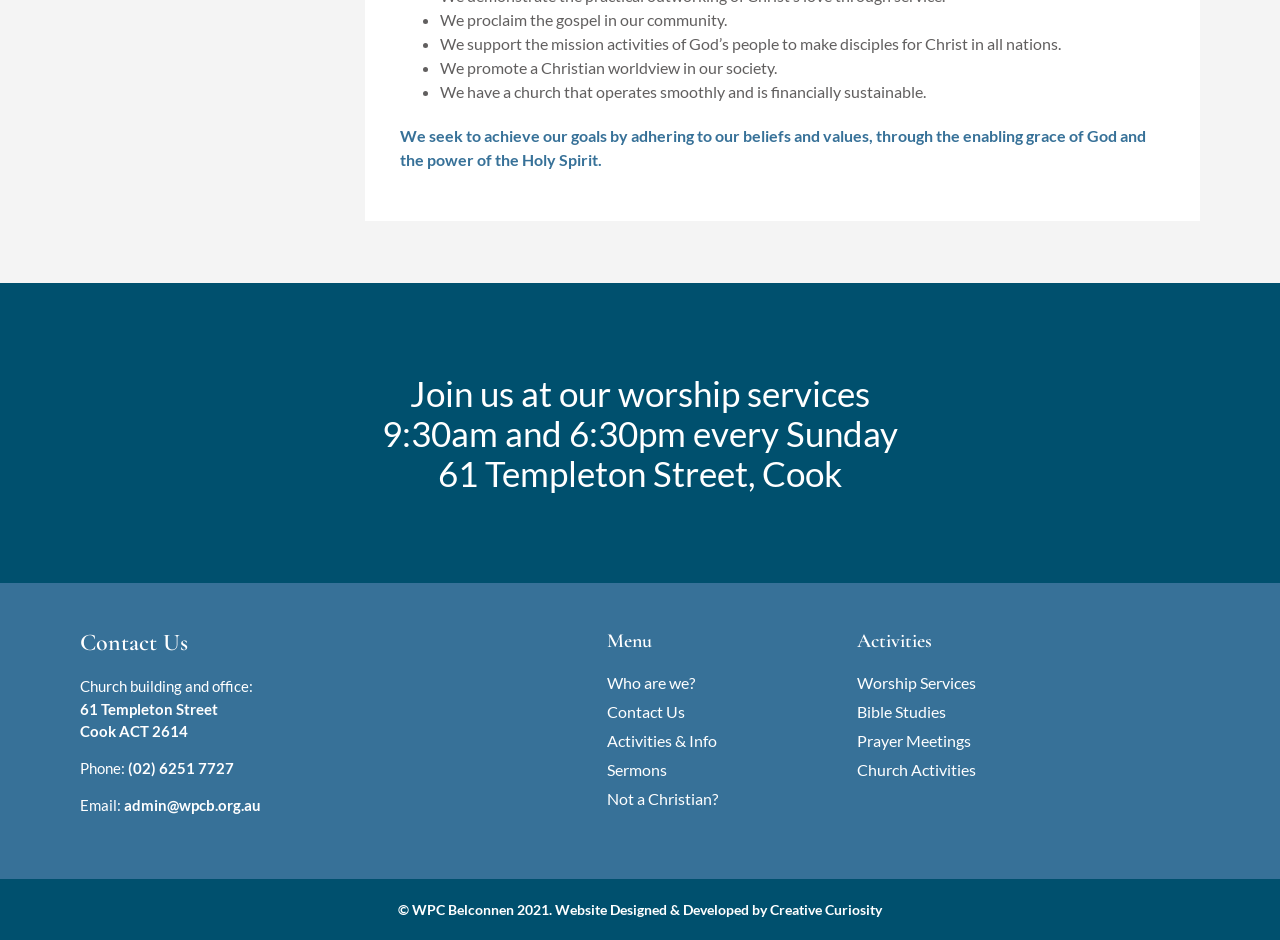Find the bounding box coordinates for the HTML element described in this sentence: "admin@wpcb.org.au". Provide the coordinates as four float numbers between 0 and 1, in the format [left, top, right, bottom].

[0.097, 0.847, 0.204, 0.866]